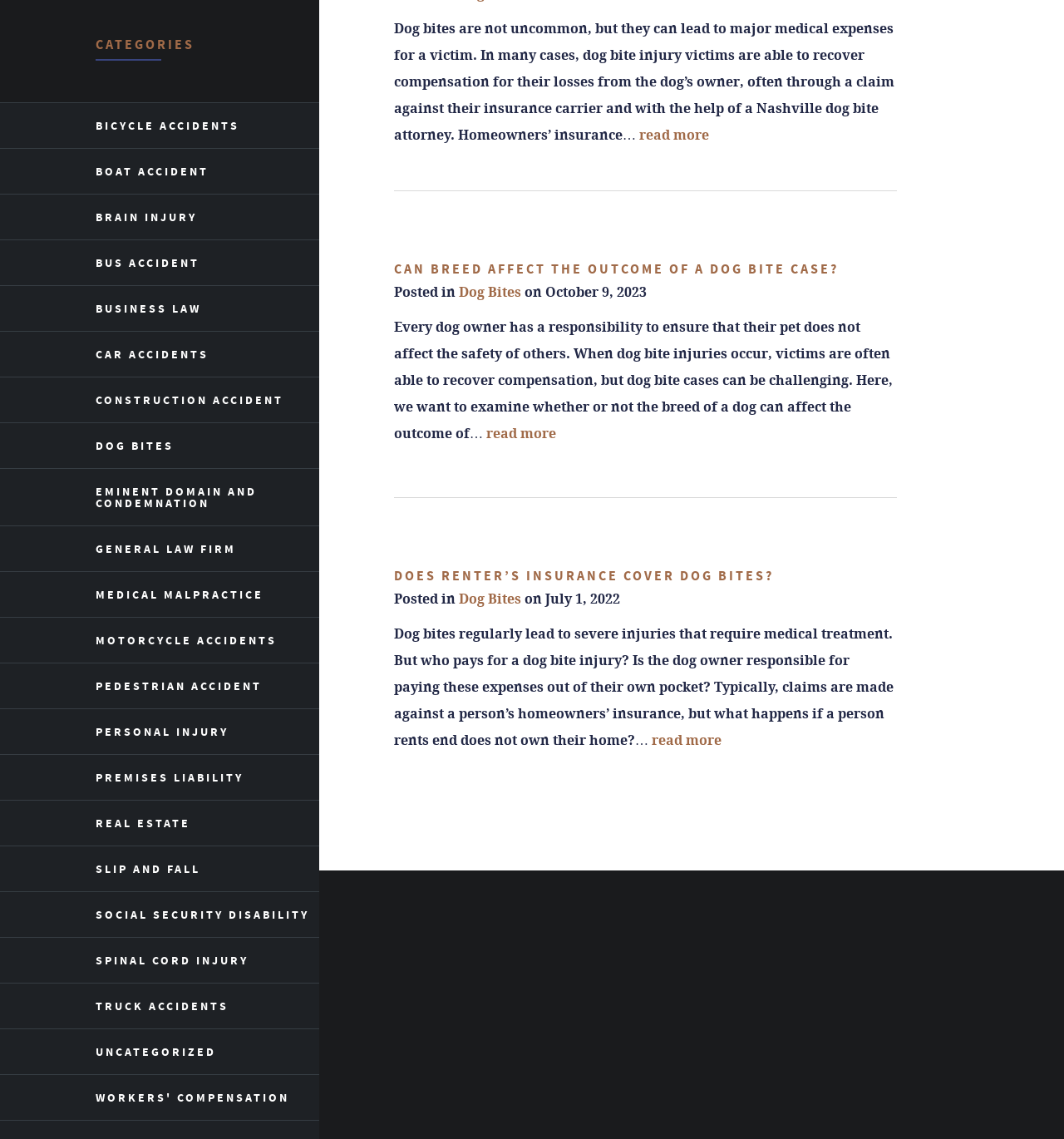What is the topic of the first article?
Please provide a single word or phrase as your answer based on the screenshot.

Dog Bites